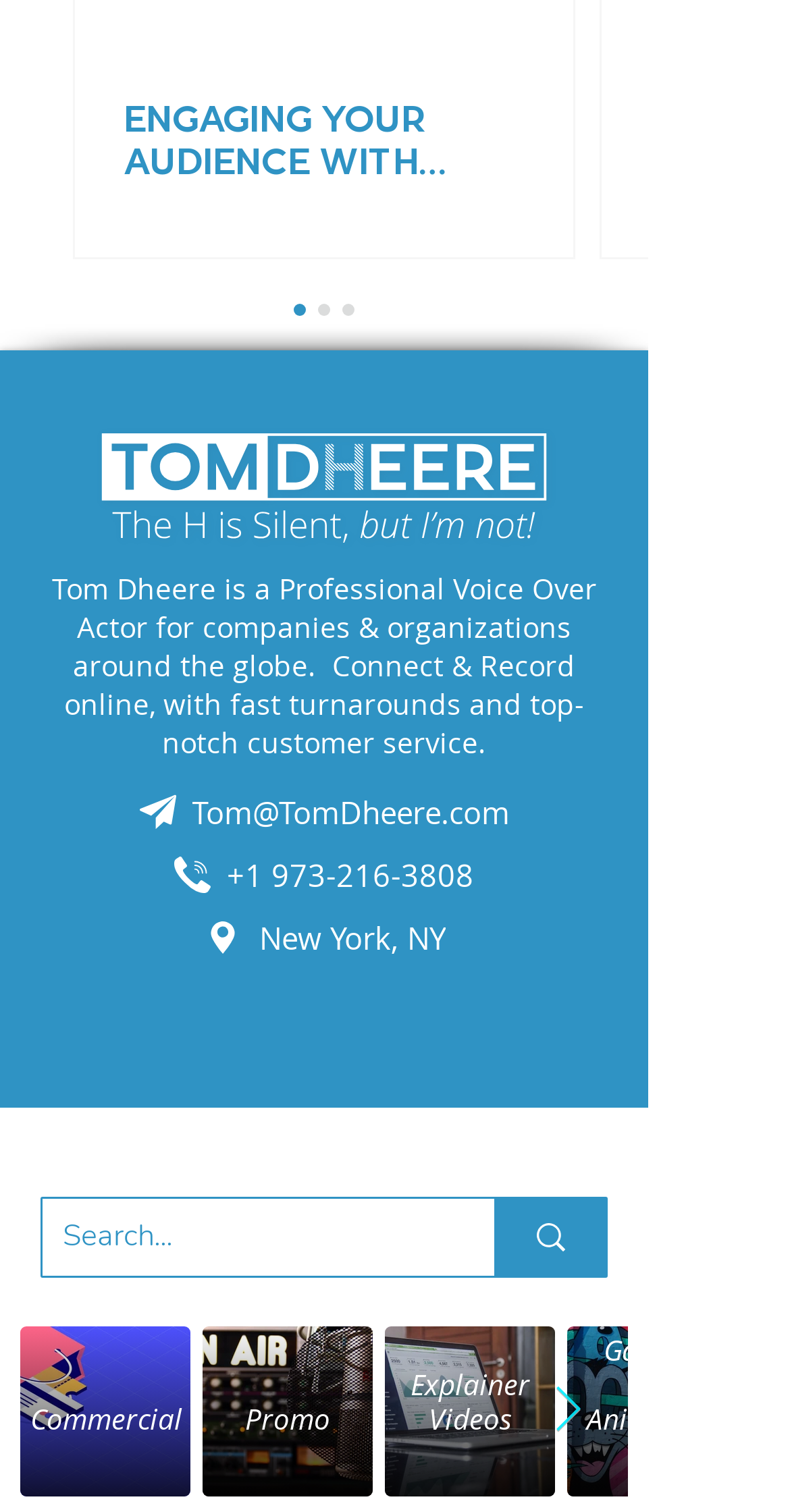What types of services does Tom Dheere offer?
Please provide a detailed and thorough answer to the question.

The webpage has links to different services offered by Tom Dheere, which include Commercial, Promo, Explainer Videos, and Gaming and Animation. These links are present at the bottom of the webpage.